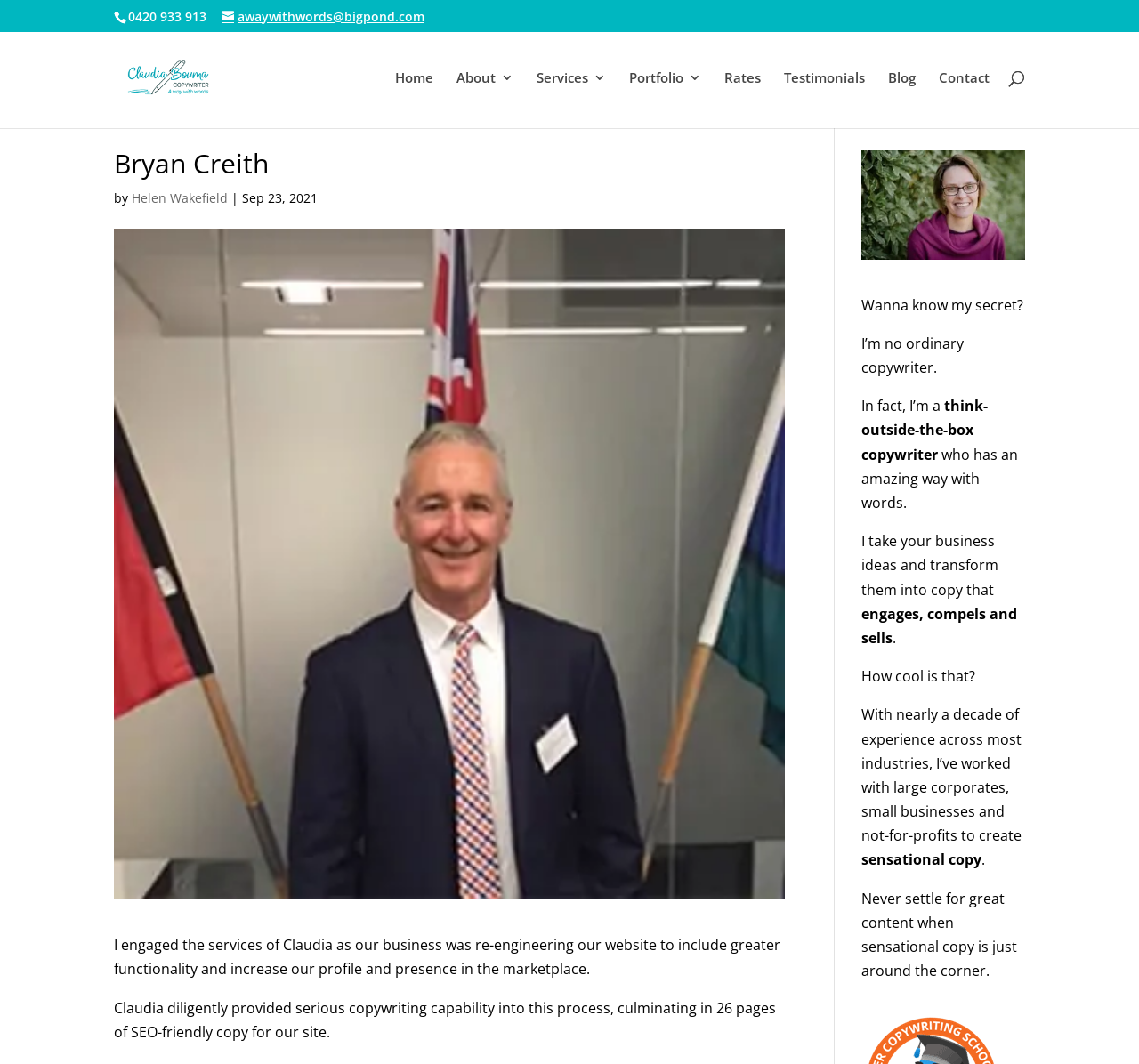Who is the copywriter?
Please provide a single word or phrase as your answer based on the screenshot.

Claudia Bouma